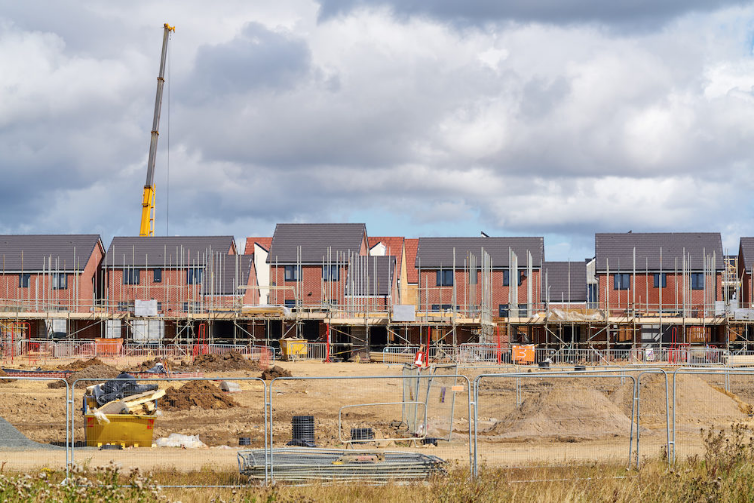Describe every aspect of the image in detail.

The image captures an active construction site featuring a row of semi-finished houses, showcasing the progress of new housing developments. In the foreground, construction materials and equipment are visible, including a large crane and yellow construction machinery. The houses are framed and have scaffolding, indicating ongoing work. The scene reflects the ambitious efforts to increase affordable housing in the region, aligning with recent announcements about new land developments aimed at addressing housing needs. This initiative is part of a broader strategy to enhance the availability of affordable homes, as highlighted in the associated report on housing statistics.